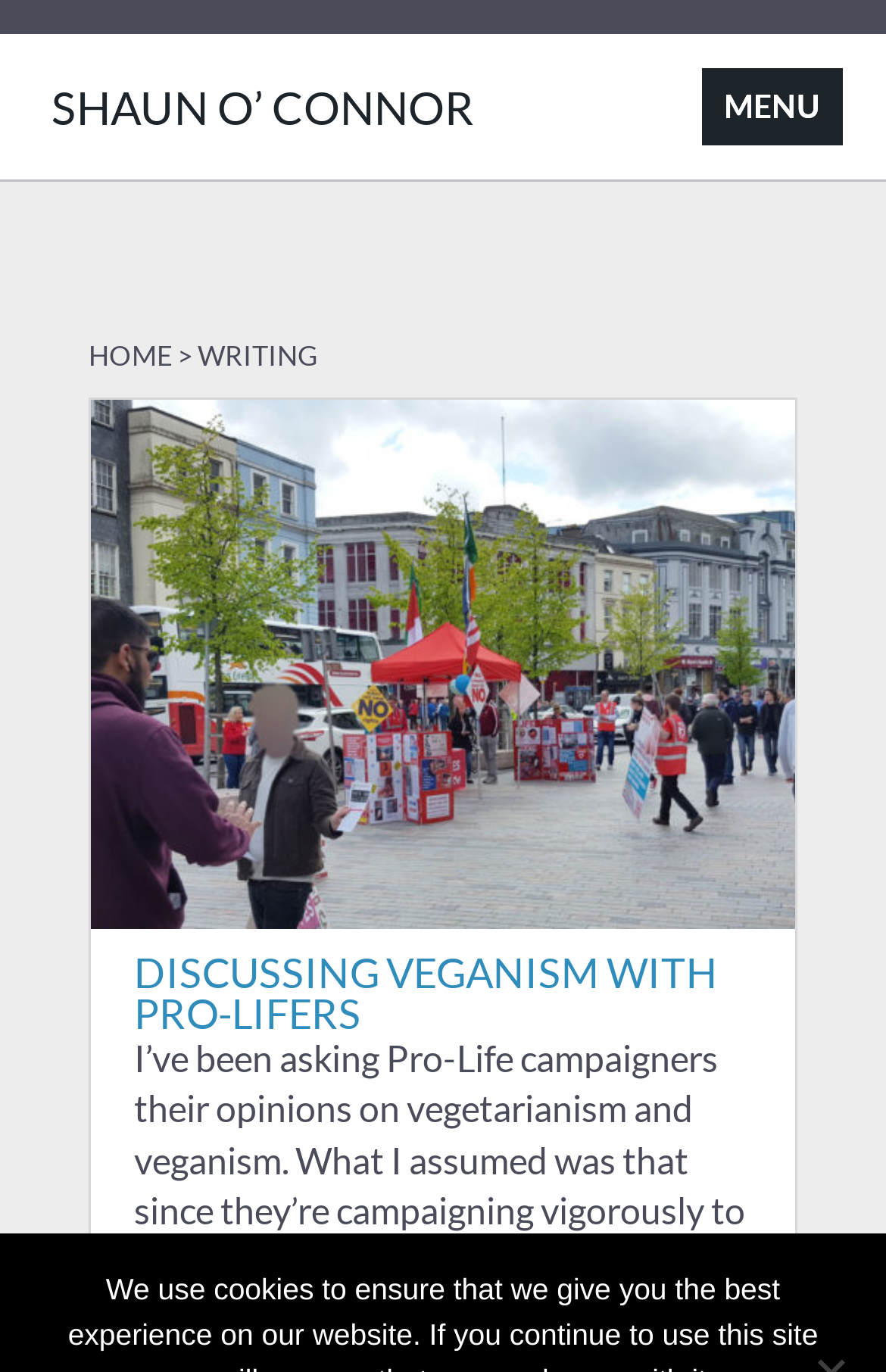Provide your answer in one word or a succinct phrase for the question: 
What is the position of the search box?

Top right